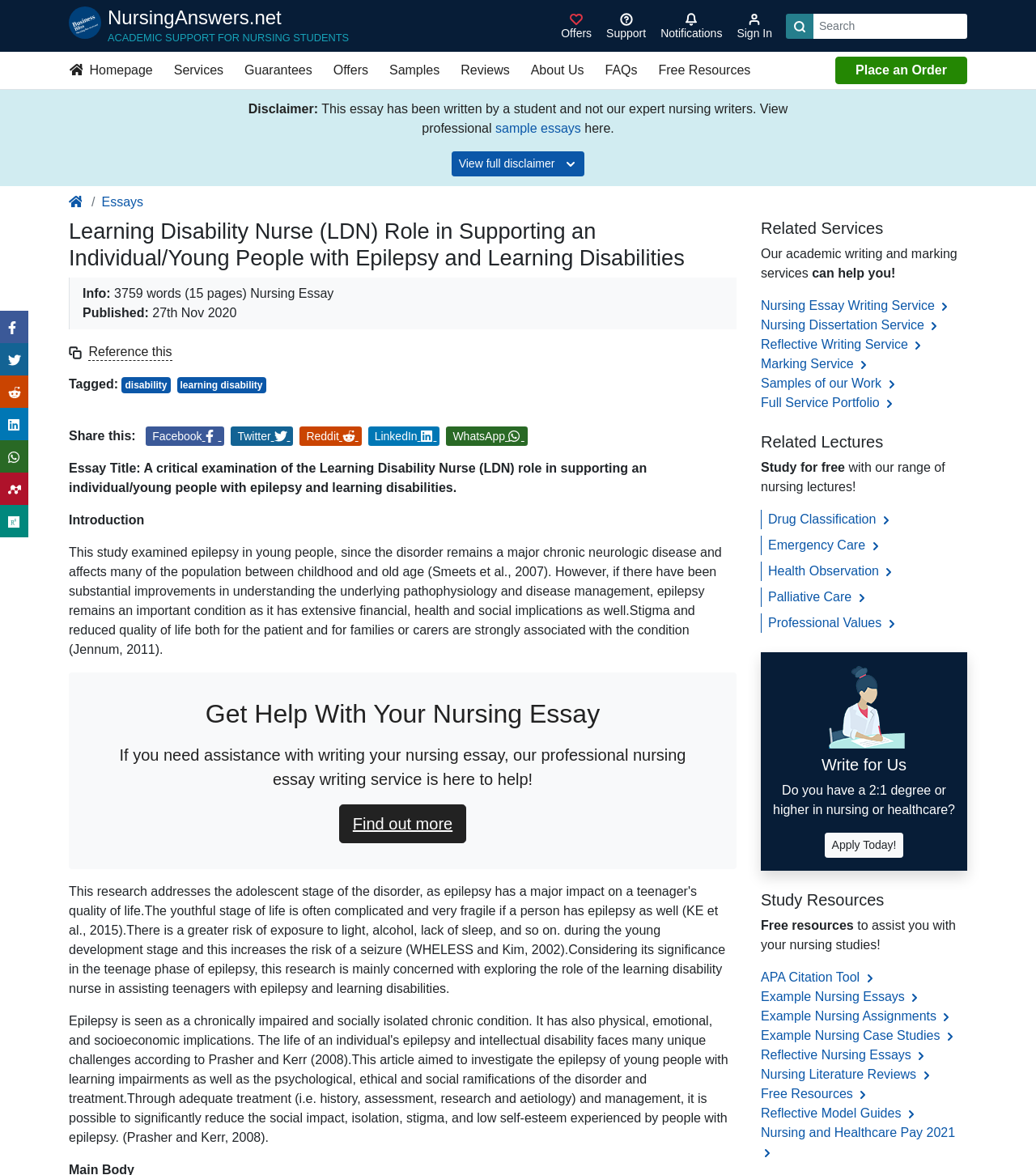Please identify the bounding box coordinates of the element's region that needs to be clicked to fulfill the following instruction: "Search for something". The bounding box coordinates should consist of four float numbers between 0 and 1, i.e., [left, top, right, bottom].

[0.759, 0.011, 0.785, 0.033]